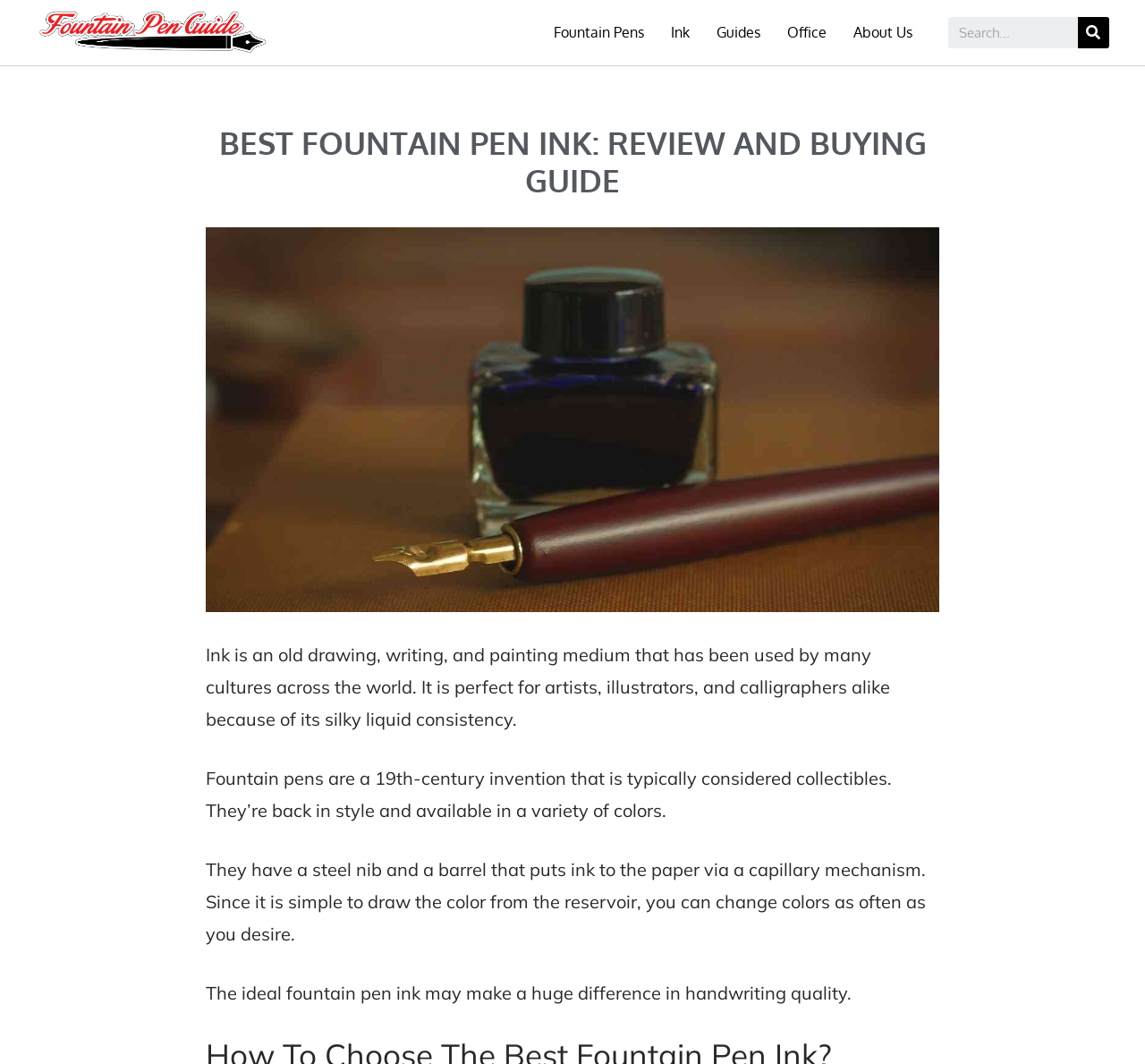Identify the bounding box for the UI element specified in this description: "Facebook". The coordinates must be four float numbers between 0 and 1, formatted as [left, top, right, bottom].

None